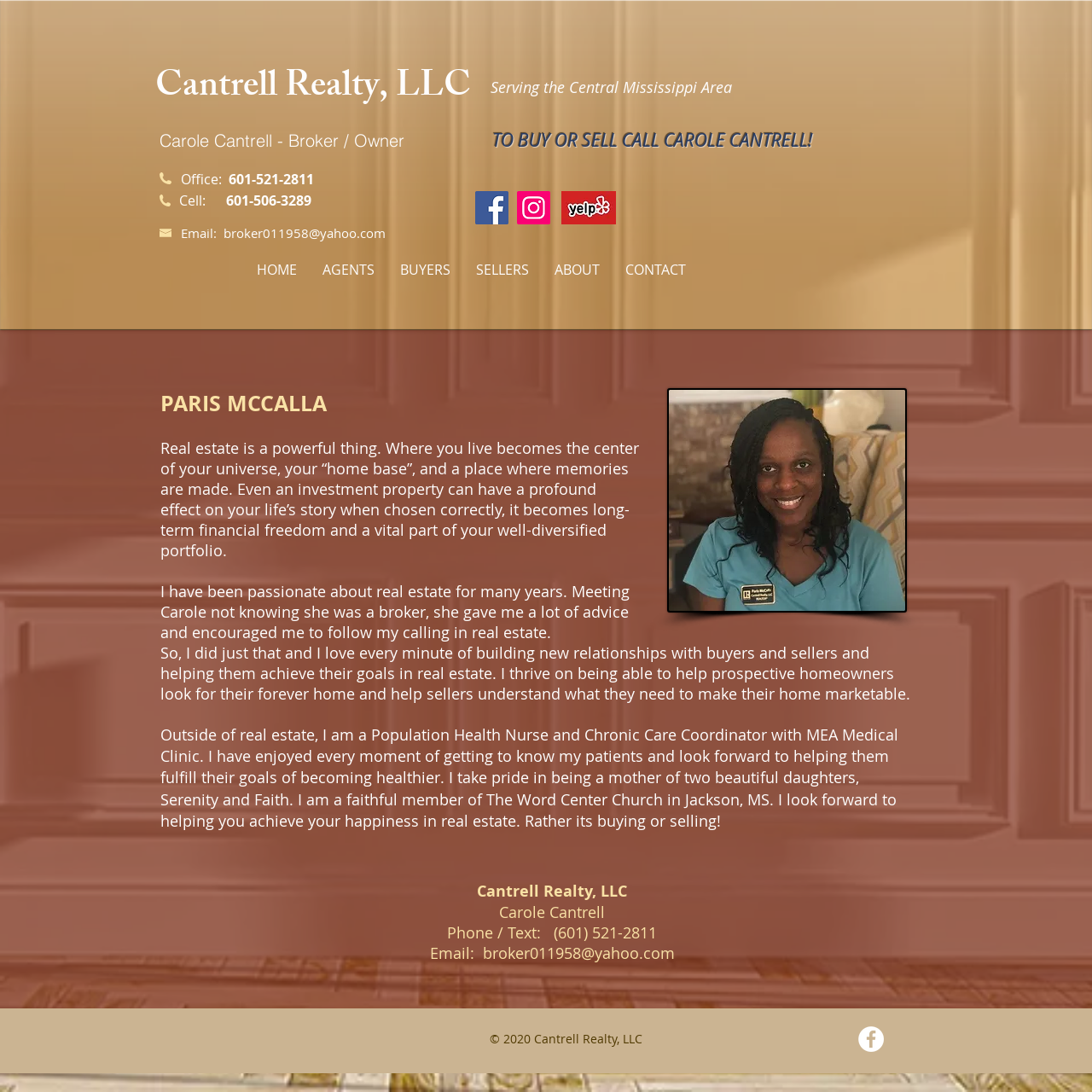Using the description: "aria-label="Facebook - White Circle"", identify the bounding box of the corresponding UI element in the screenshot.

[0.786, 0.94, 0.809, 0.963]